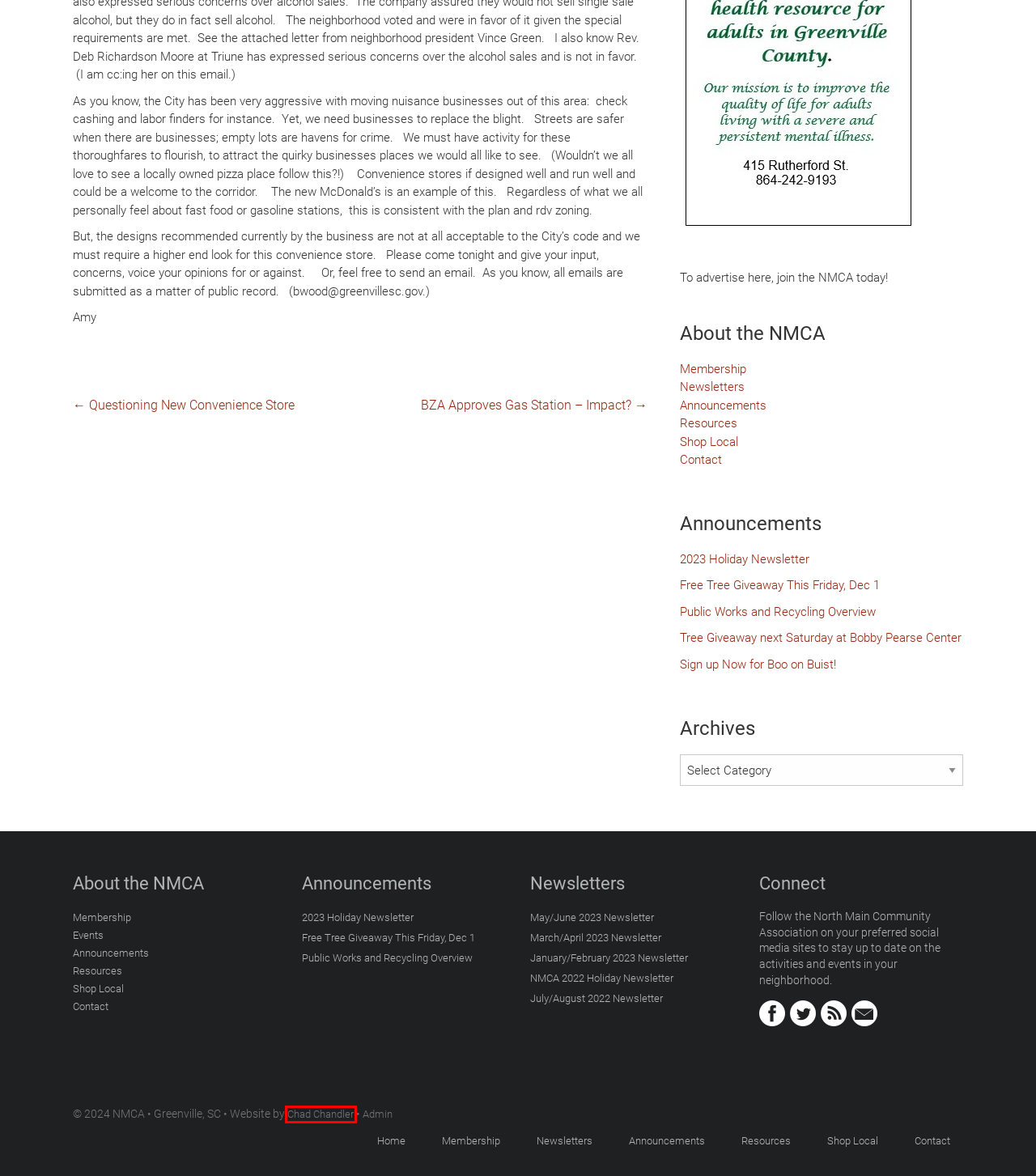Assess the screenshot of a webpage with a red bounding box and determine which webpage description most accurately matches the new page after clicking the element within the red box. Here are the options:
A. July/August 2022 Newsletter | North Main Community Association
B. Chad Chandler • Strategic Marketing Solutions
C. Free Tree Giveaway This Friday, Dec 1 | North Main Community Association
D. January/February 2023 Newsletter | North Main Community Association
E. Questioning New Convenience Store  | North Main Community Association
F. 2023 Holiday Newsletter | North Main Community Association
G. Comments on: City Council Member Responds to Concerns about Convenience Store
H. March/April 2023 Newsletter | North Main Community Association

B